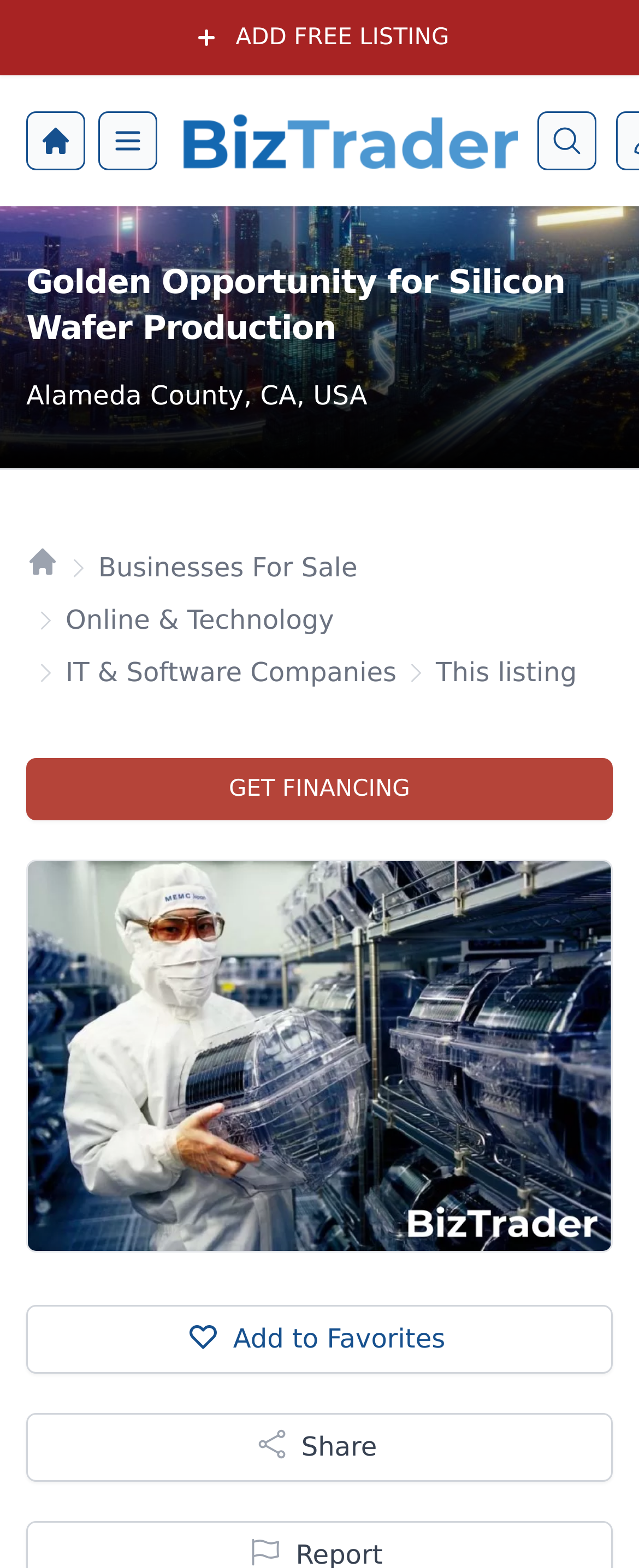Identify and provide the text of the main header on the webpage.

Golden Opportunity for Silicon Wafer Production